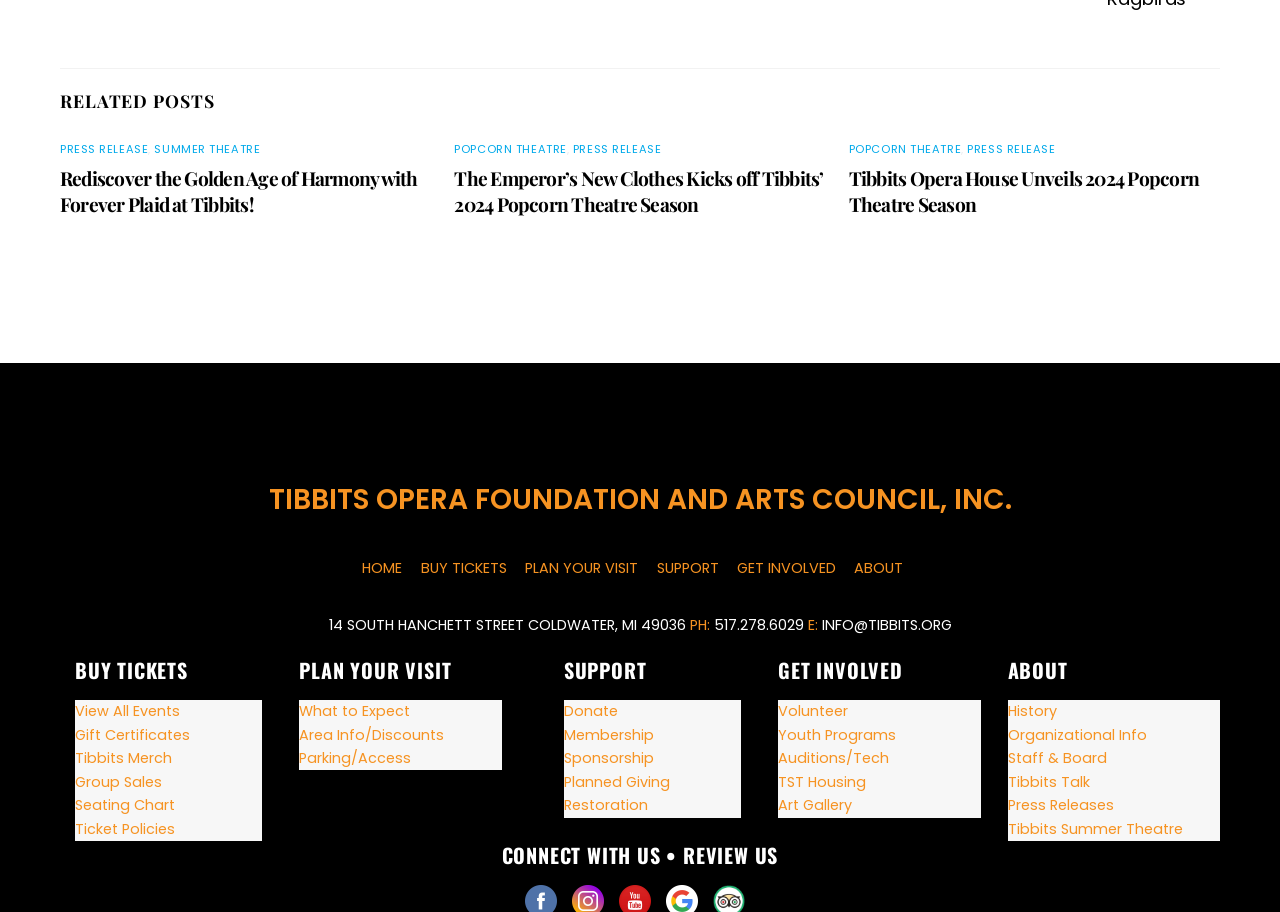How many articles are there?
Using the information from the image, give a concise answer in one word or a short phrase.

3